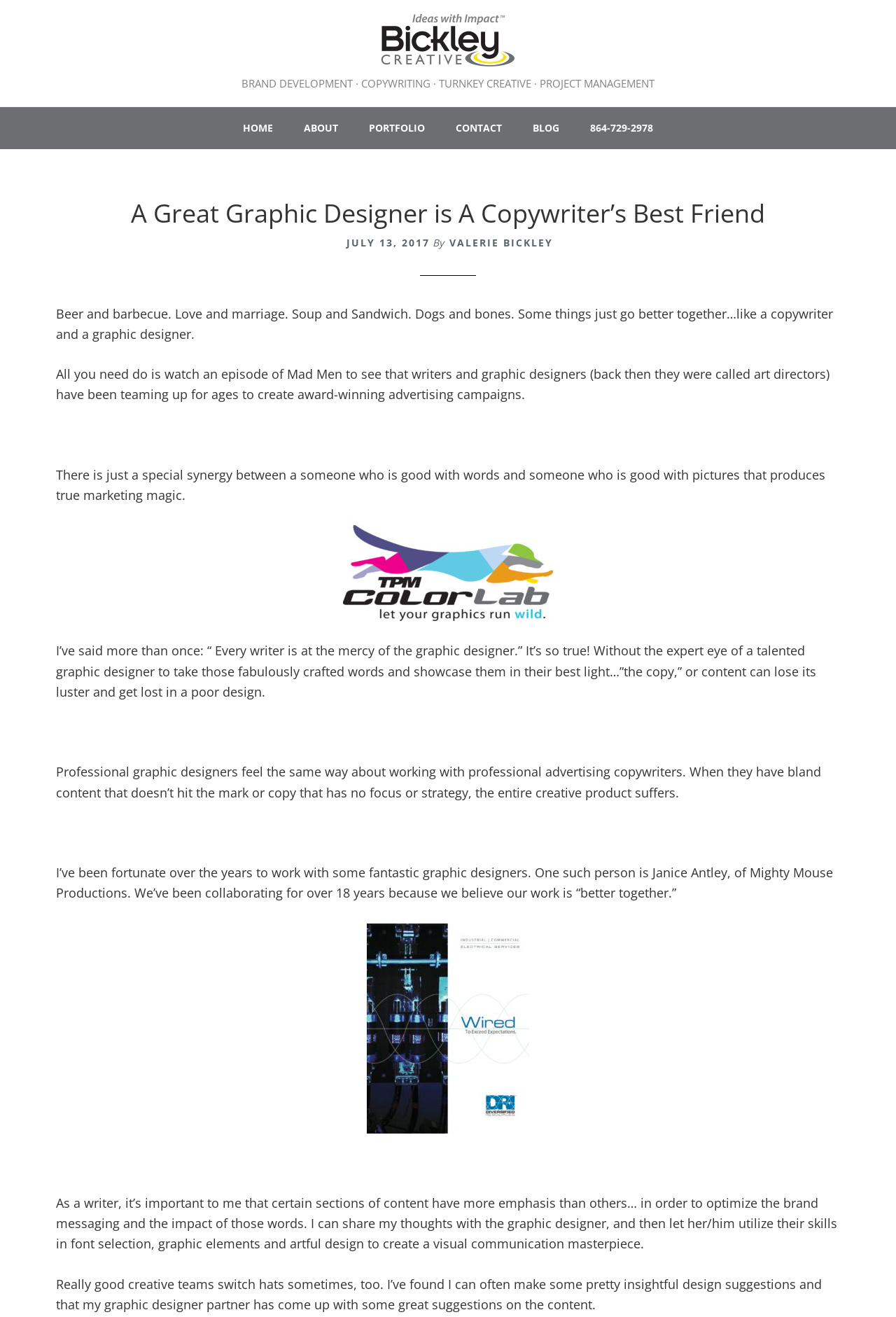Specify the bounding box coordinates of the element's region that should be clicked to achieve the following instruction: "Click on the 'Next Post' link". The bounding box coordinates consist of four float numbers between 0 and 1, in the format [left, top, right, bottom].

None